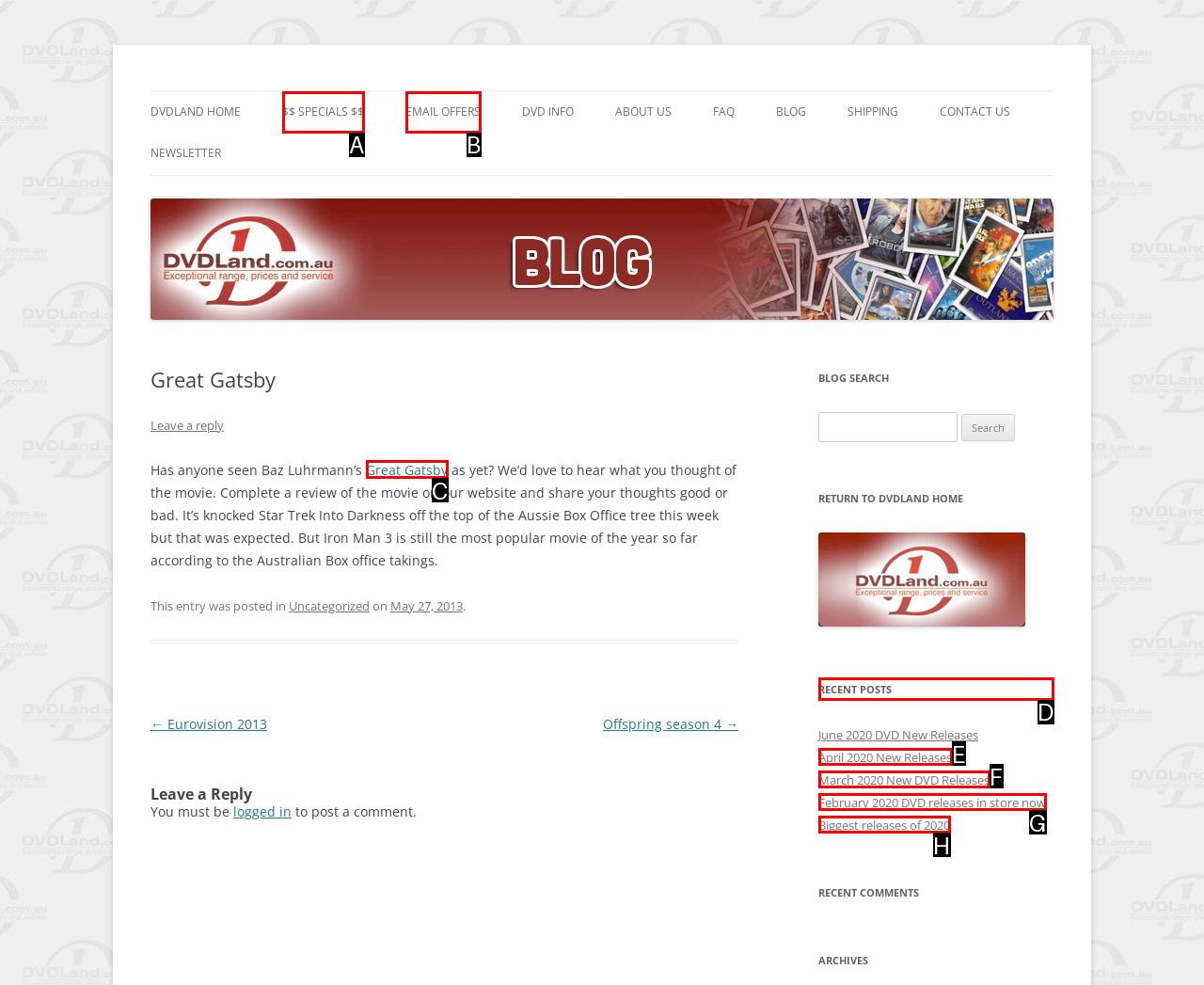Look at the highlighted elements in the screenshot and tell me which letter corresponds to the task: View recent posts.

D